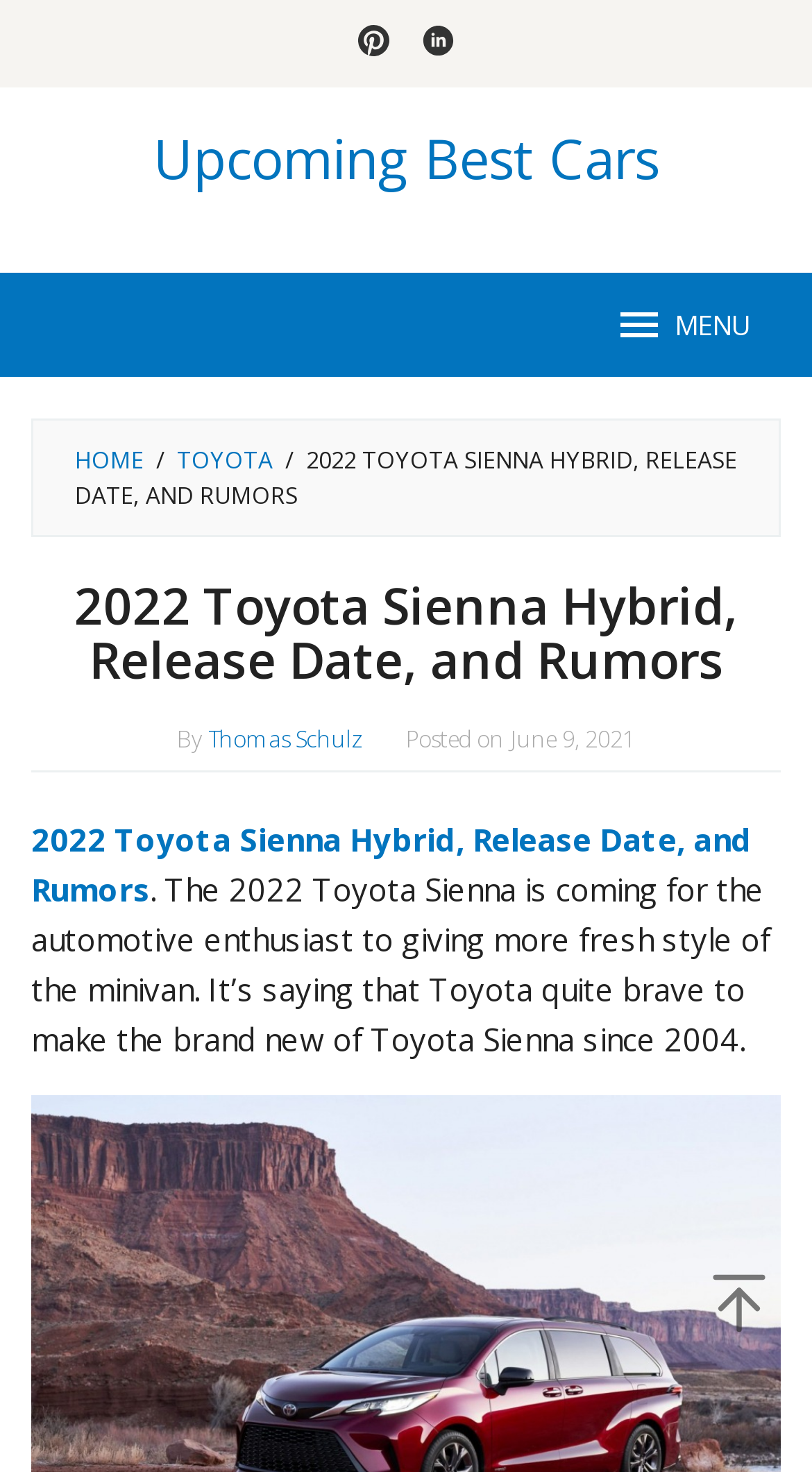Locate the bounding box coordinates of the item that should be clicked to fulfill the instruction: "Visit Pinterest".

[0.421, 0.0, 0.5, 0.059]